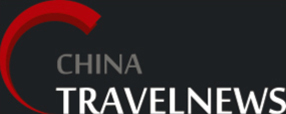Illustrate the scene in the image with a detailed description.

The image features the logo of *ChinaTravelNews*, a prominent news platform focused on the travel industry within China. The logo prominently displays the word "CHINA" in bold, capital letters, accented by a stylized red "C," which adds a dynamic touch to the overall design. Below, the word "TRAVELNEWS" is displayed in a clean, modern typeface, emphasizing the platform's focus on delivering timely and relevant news pertaining to travel, tourism, and related sectors. The logo's color scheme and design elements reflect a contemporary and professional aesthetic, suitable for its role in the travel media landscape.